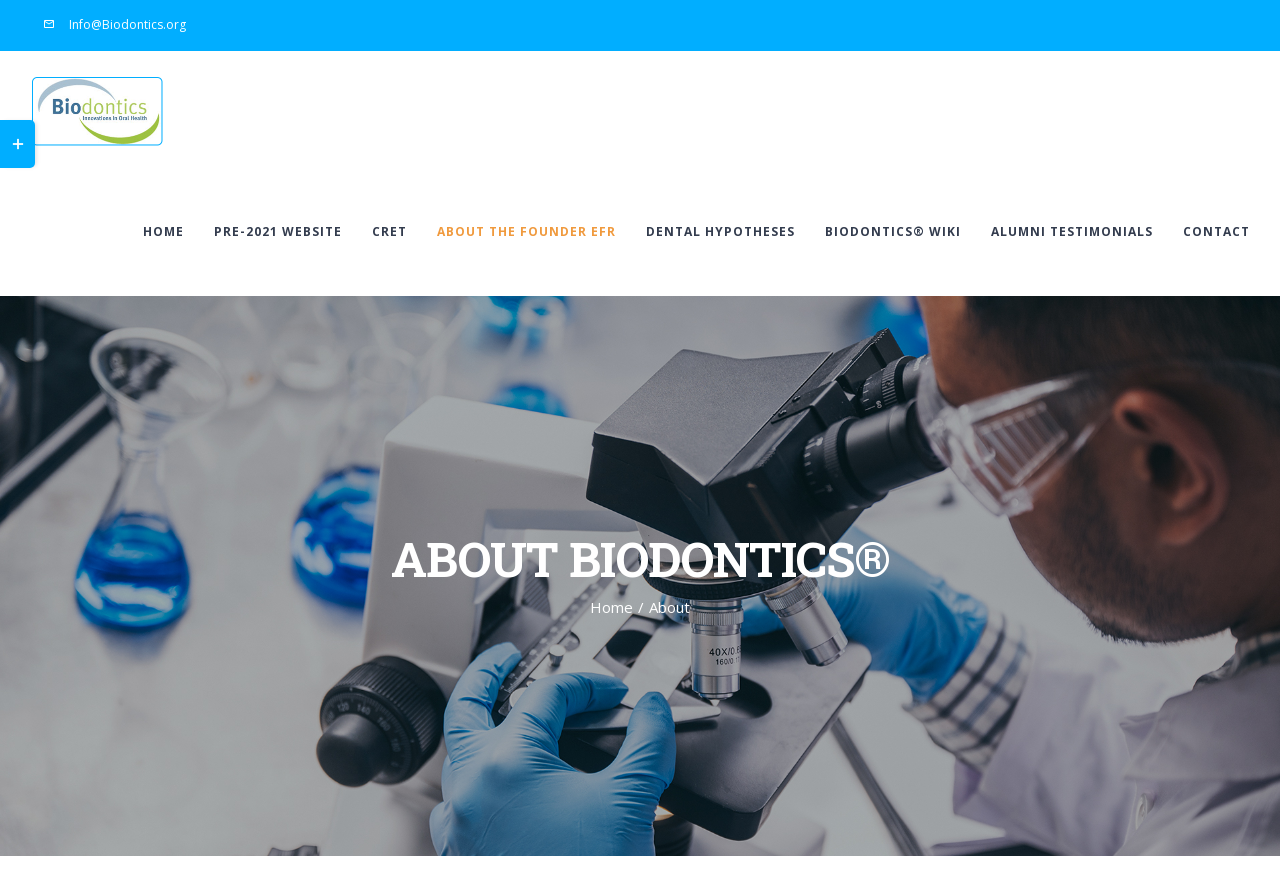What is the purpose of the toggle sliding bar area?
Refer to the image and respond with a one-word or short-phrase answer.

To toggle